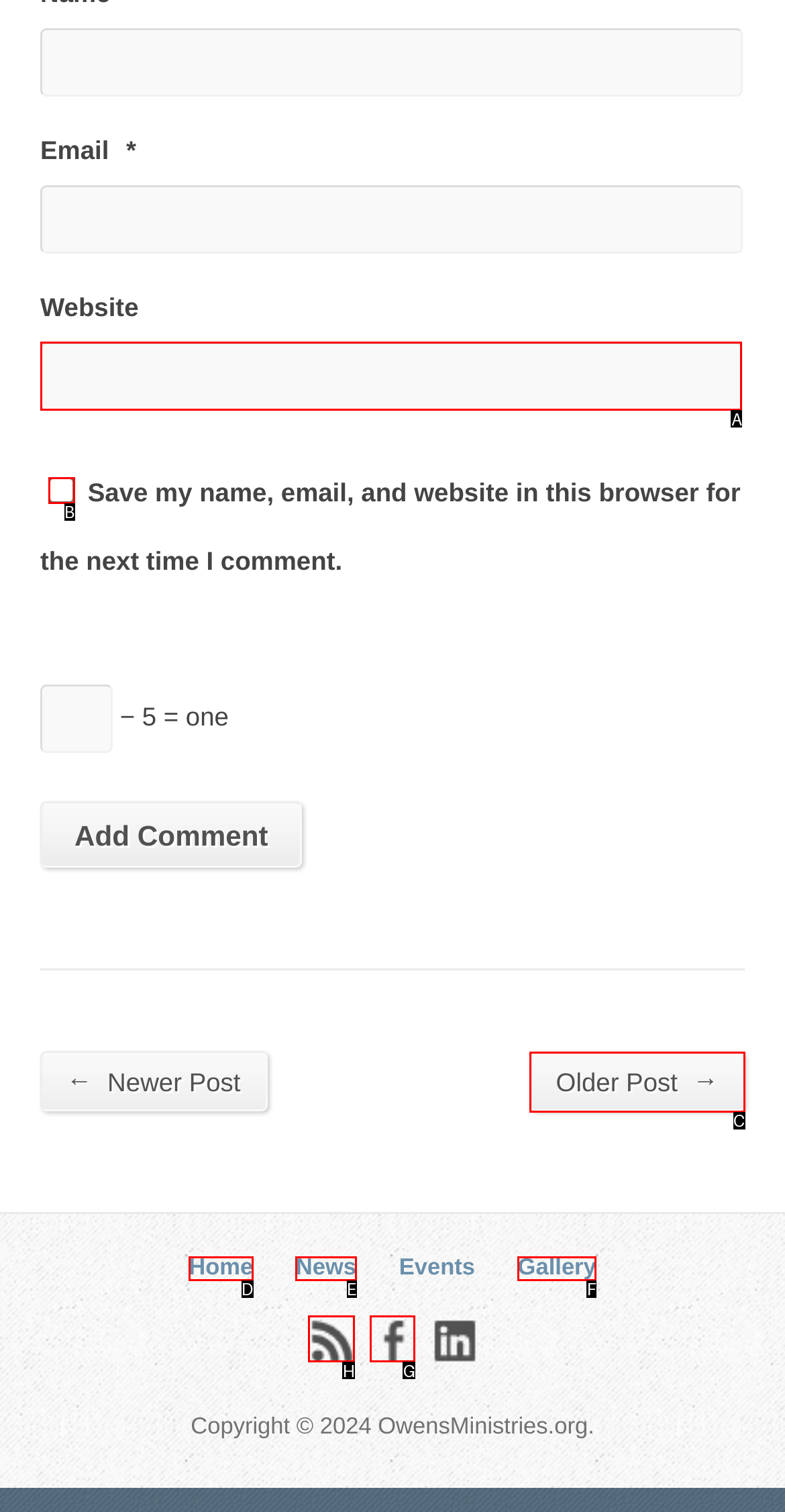What option should you select to complete this task: Visit the Facebook page? Indicate your answer by providing the letter only.

G